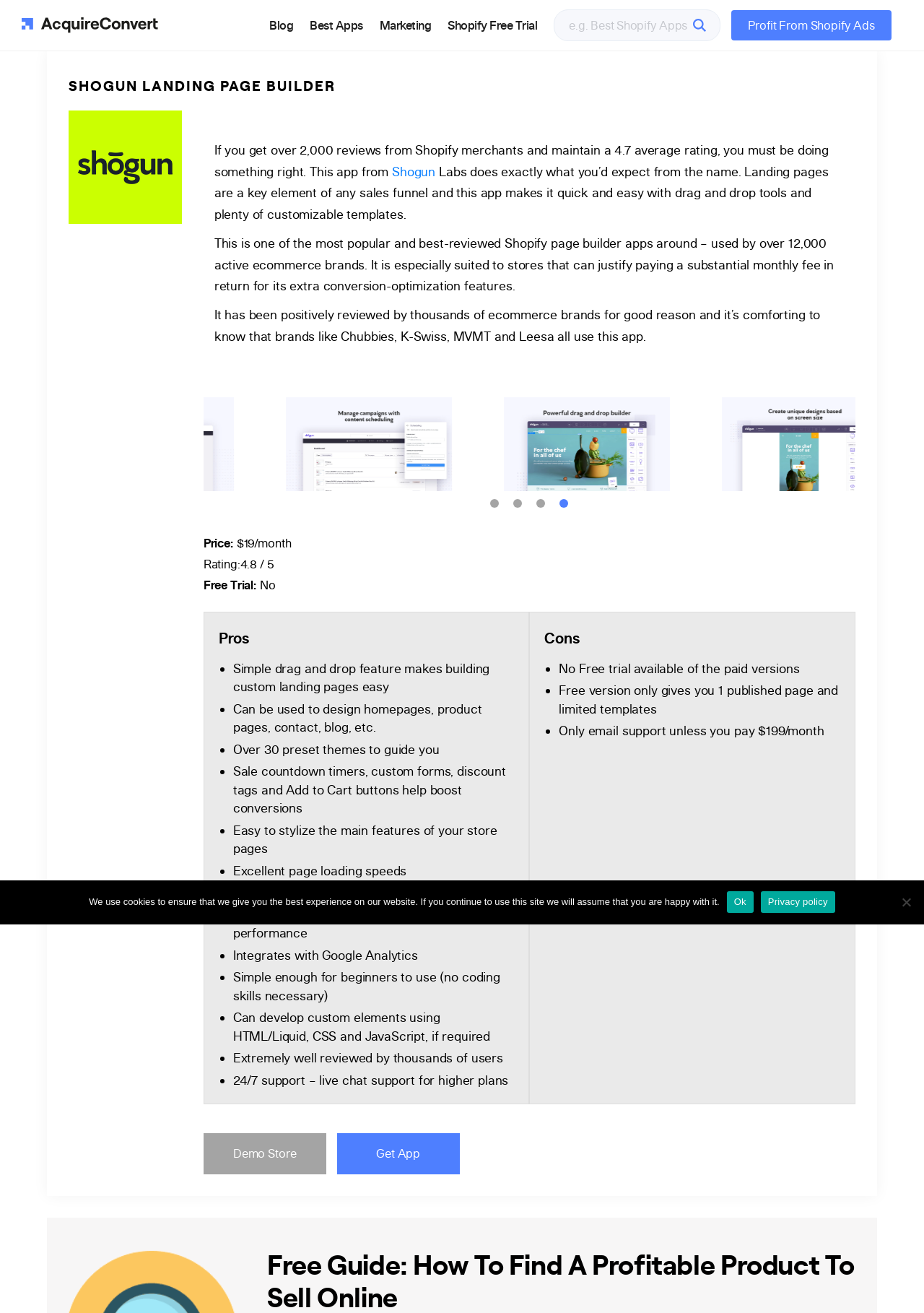Specify the bounding box coordinates of the region I need to click to perform the following instruction: "Search for Shopify apps". The coordinates must be four float numbers in the range of 0 to 1, i.e., [left, top, right, bottom].

[0.6, 0.007, 0.78, 0.031]